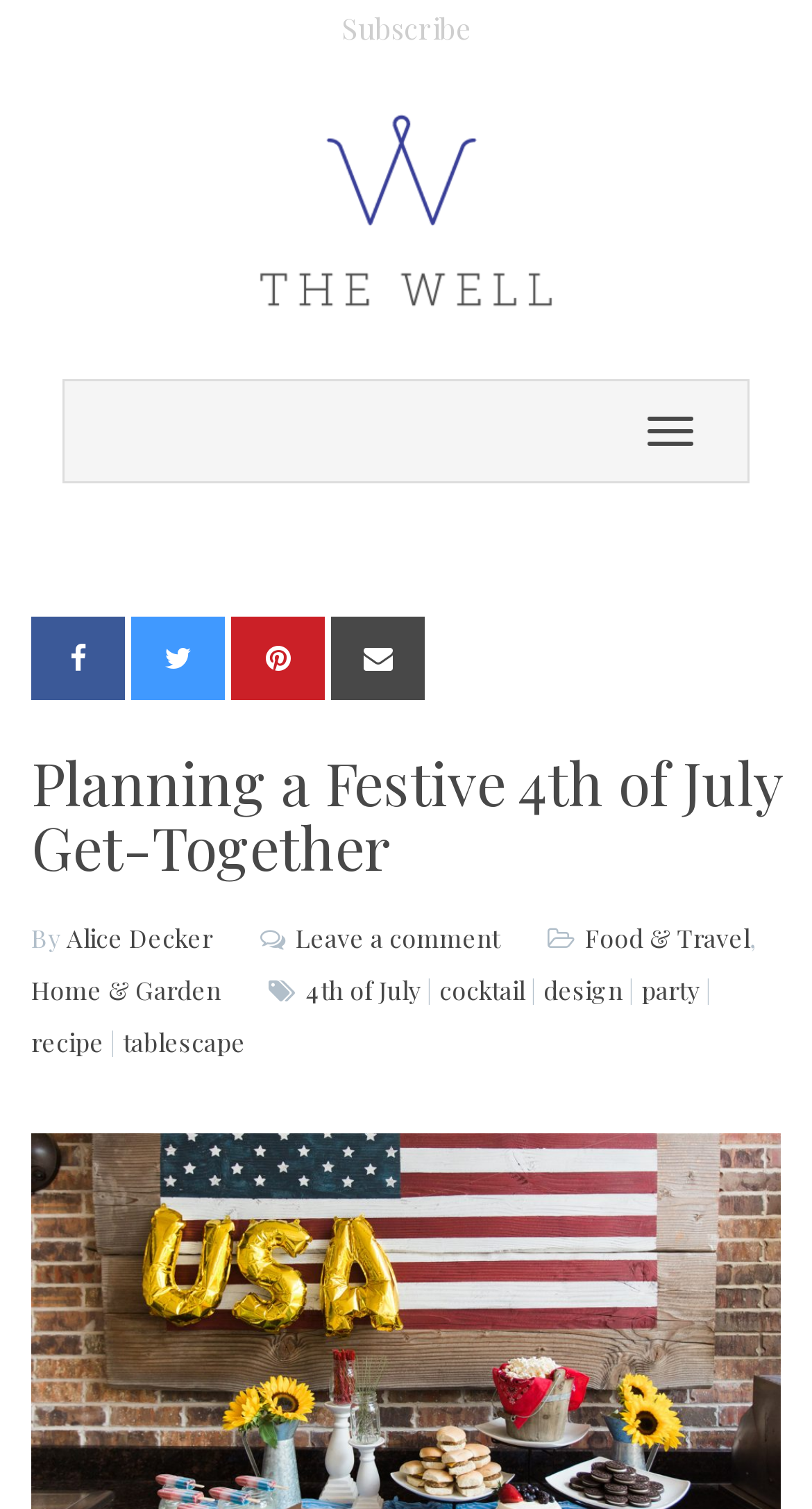Provide a thorough description of the webpage's content and layout.

The webpage is about planning a festive 4th of July get-together, with a focus on party and decor tips. At the top, there is a link to subscribe and a link to "The Well" with an accompanying image. To the right of these links, there is a button to toggle navigation, which contains four social media links represented by icons.

Below these elements, there is a header section that spans the width of the page. It contains a heading that matches the title of the webpage, followed by the author's name, "Alice Decker", and a link to leave a comment. On the right side of the header, there are links to categories, including "Food & Travel", "Home & Garden", and specific topics related to the 4th of July, such as "cocktail", "design", "party", and "recipe".

The webpage has a total of 5 links in the top section, 4 social media links, and 10 links in the header section. There is one image on the page, which is associated with the link to "The Well". The overall structure of the webpage is divided into distinct sections, with clear headings and concise text.